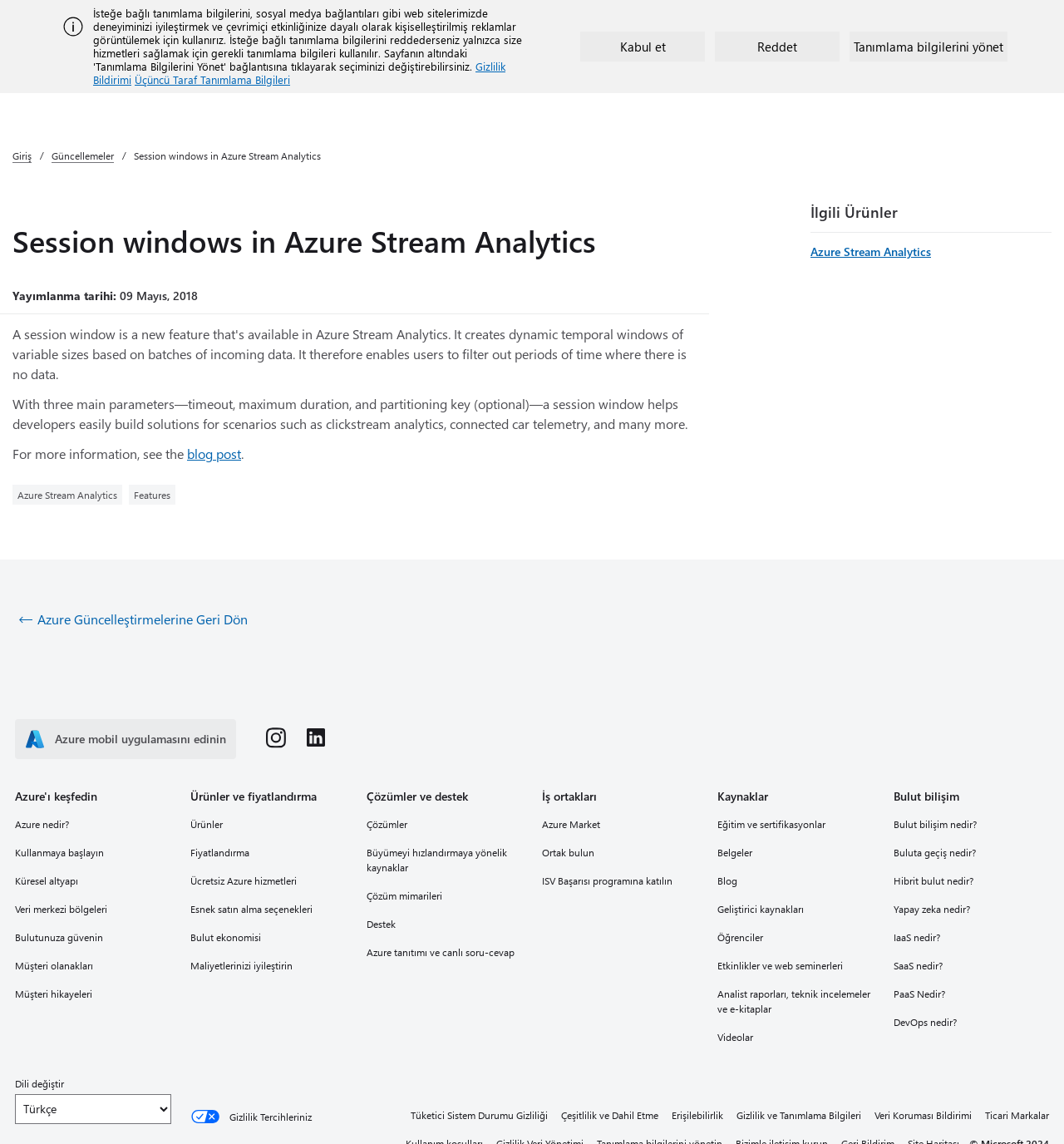Based on the visual content of the image, answer the question thoroughly: What is the name of the Azure service mentioned on this webpage?

I determined the name of the Azure service by looking at the various mentions of 'Azure Stream Analytics' throughout the webpage, including in the heading and in the list of related products.